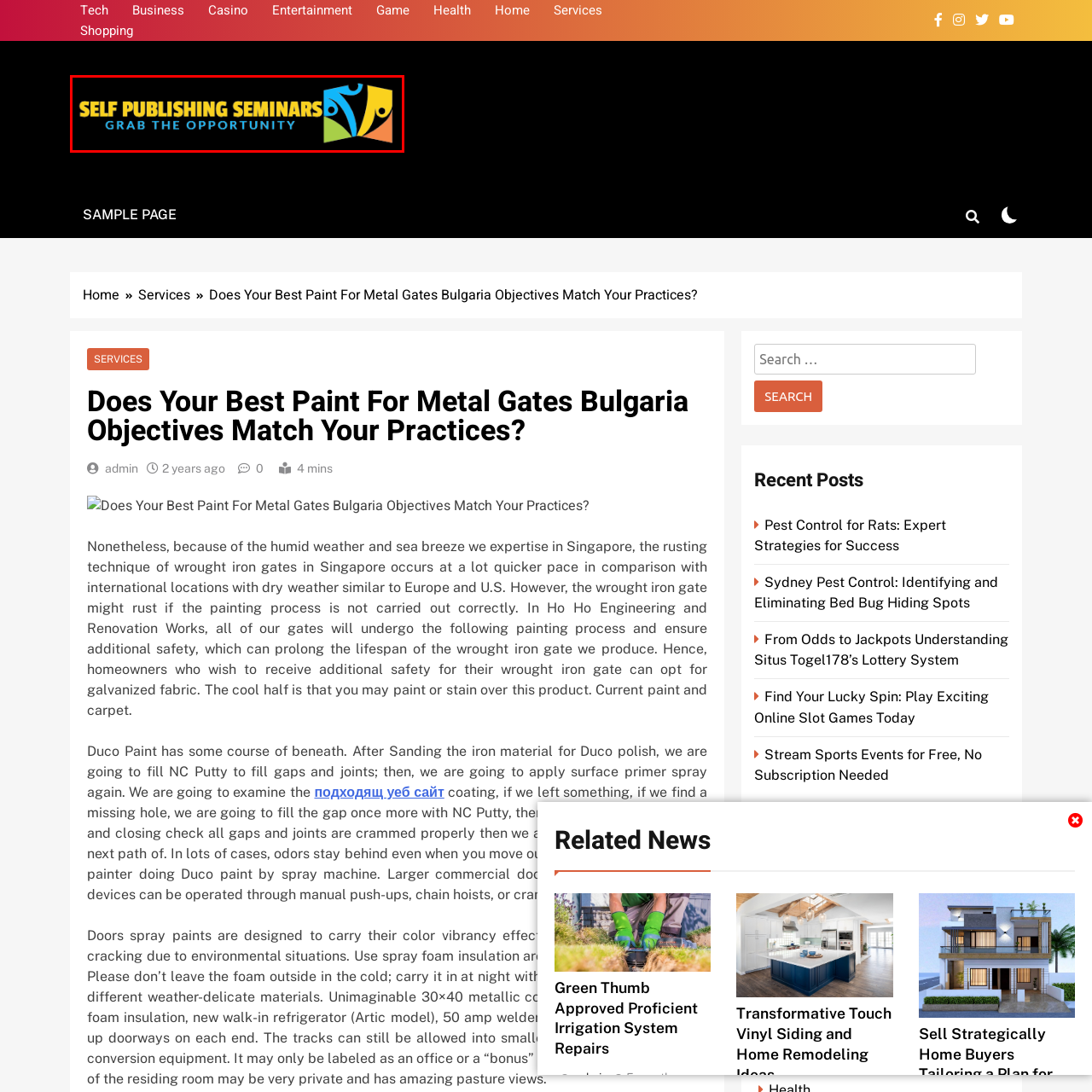Offer a detailed caption for the picture inside the red-bordered area.

The image features the logo for "Self Publishing Seminars," prominently displaying the vibrant text "SELF PUBLISHING SEMINARS" in bold yellow letters, accompanied by the tagline "GRAB THE OPPORTUNITY" in striking blue. The logo includes colorful graphic elements that form a stylized representation of people or figures, emphasizing the seminar's focus on empowering individuals in their self-publishing journey. This visual branding effectively conveys a message of opportunity and community in the self-publishing industry.